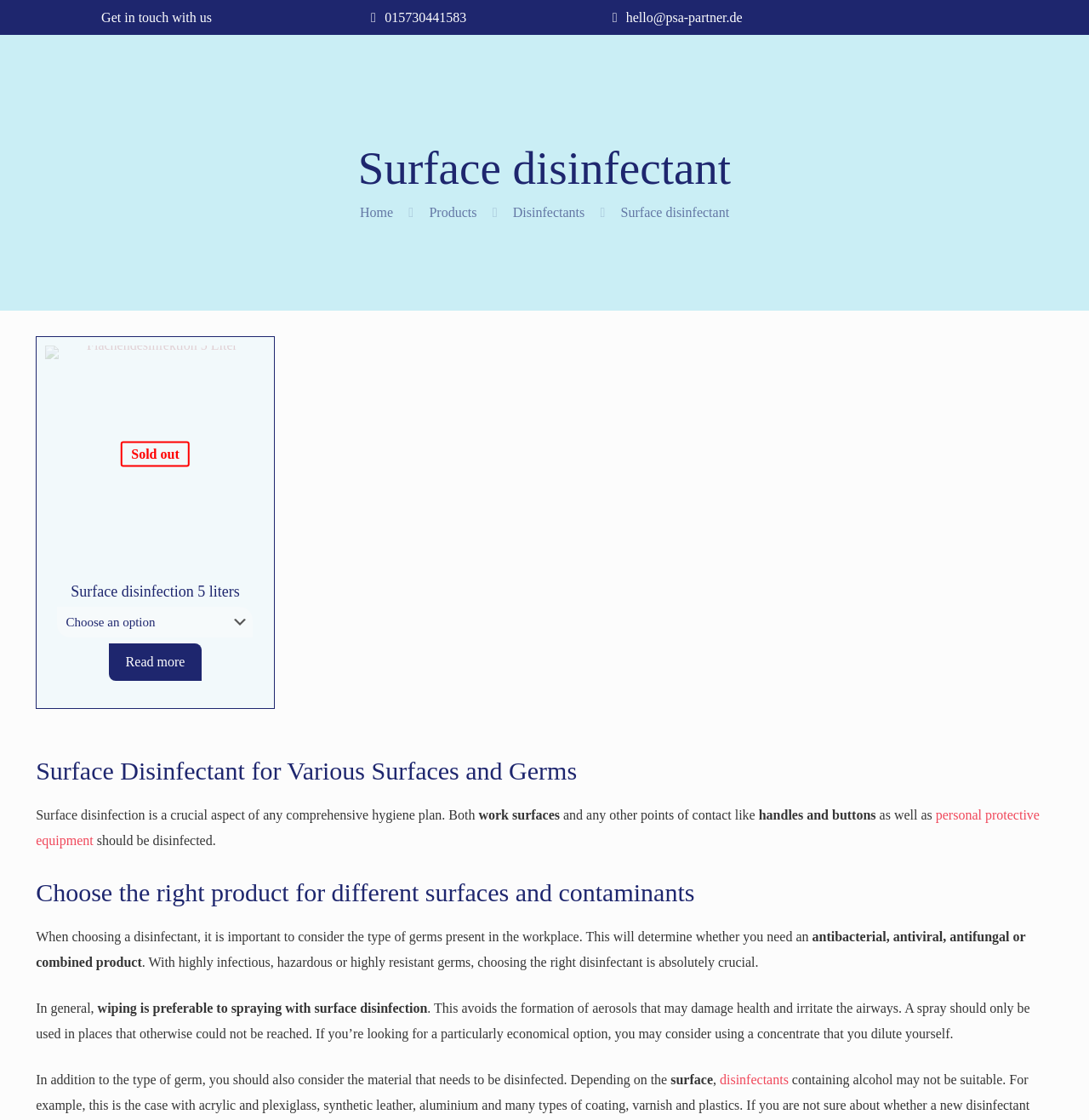Find the bounding box coordinates of the element's region that should be clicked in order to follow the given instruction: "View details of Flächendesinfektion 5 Liter". The coordinates should consist of four float numbers between 0 and 1, i.e., [left, top, right, bottom].

[0.042, 0.309, 0.244, 0.505]